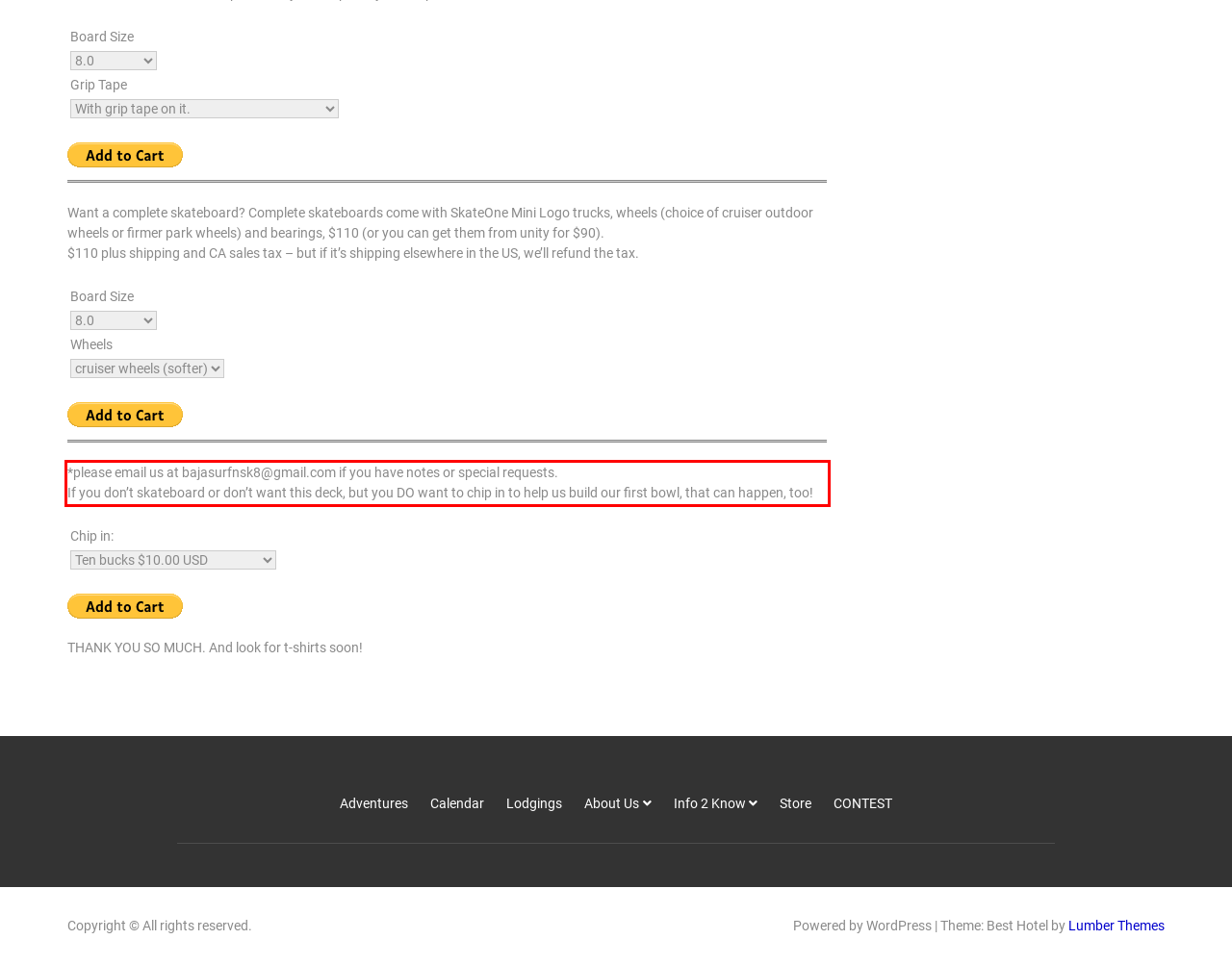You are provided with a screenshot of a webpage that includes a red bounding box. Extract and generate the text content found within the red bounding box.

*please email us at bajasurfnsk8@gmail.com if you have notes or special requests. If you don’t skateboard or don’t want this deck, but you DO want to chip in to help us build our first bowl, that can happen, too!